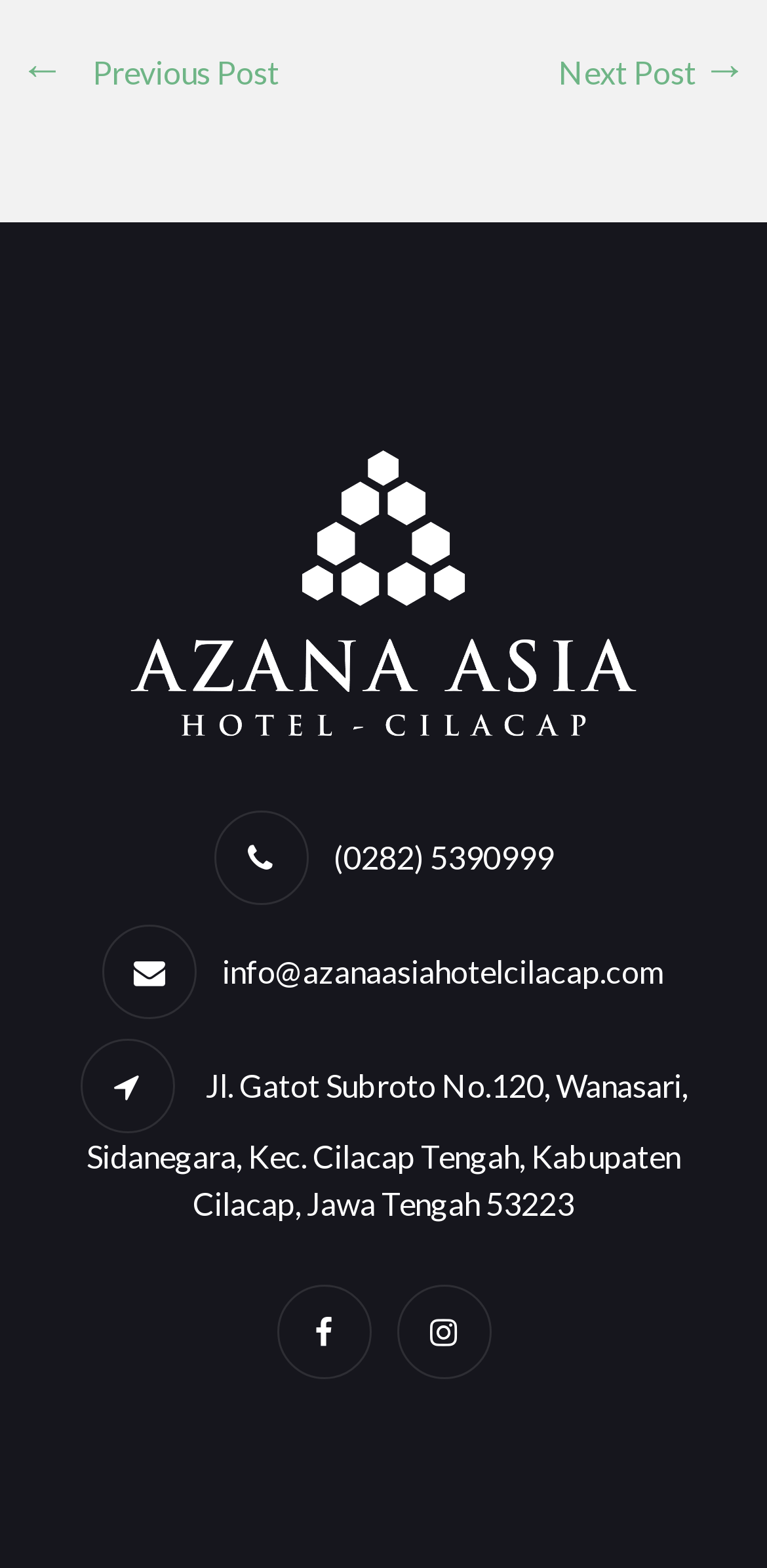Please answer the following question using a single word or phrase: 
What is the location of the phone number on the webpage?

Middle left